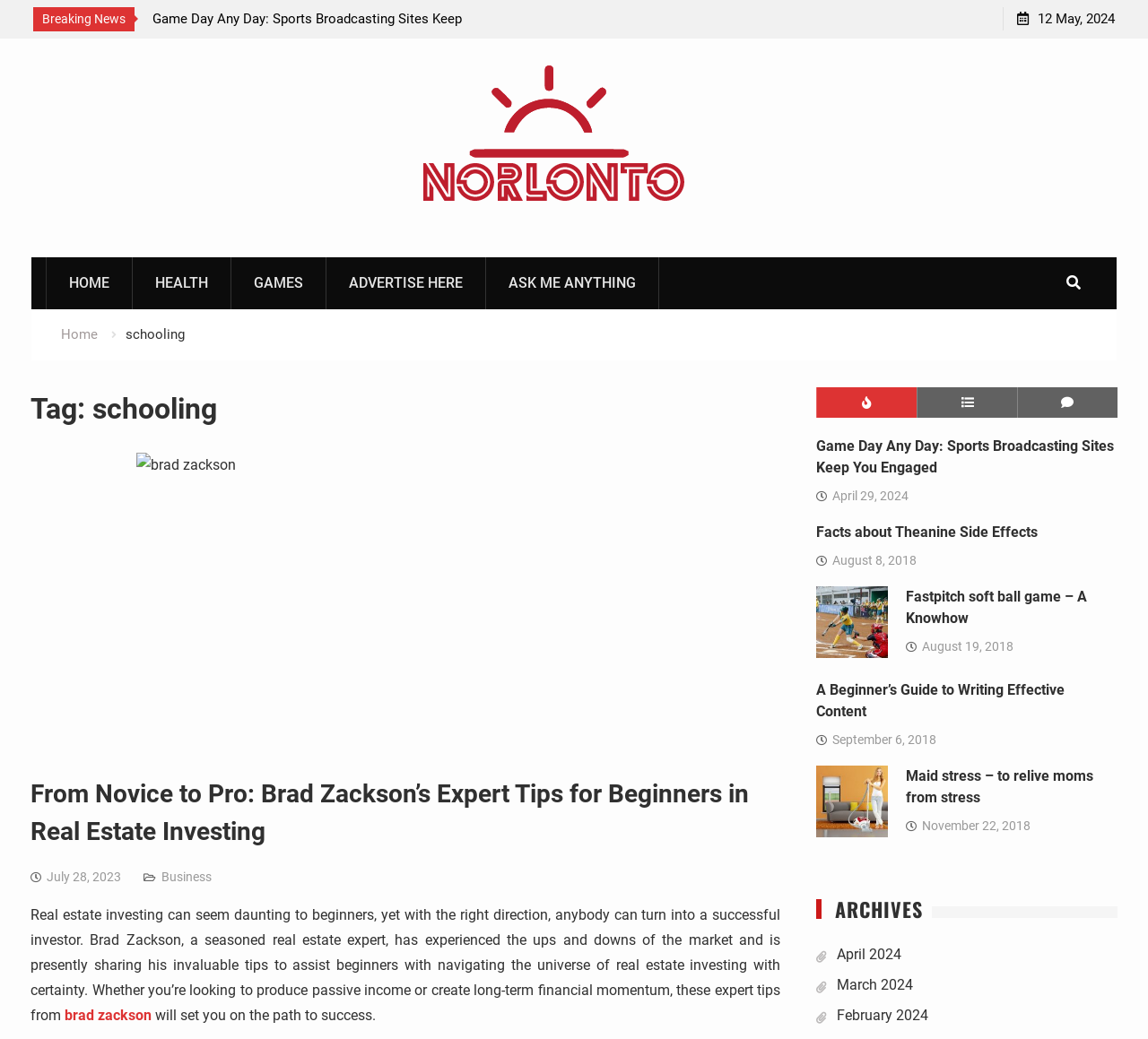How many archive links are there?
Answer the question with a single word or phrase derived from the image.

3